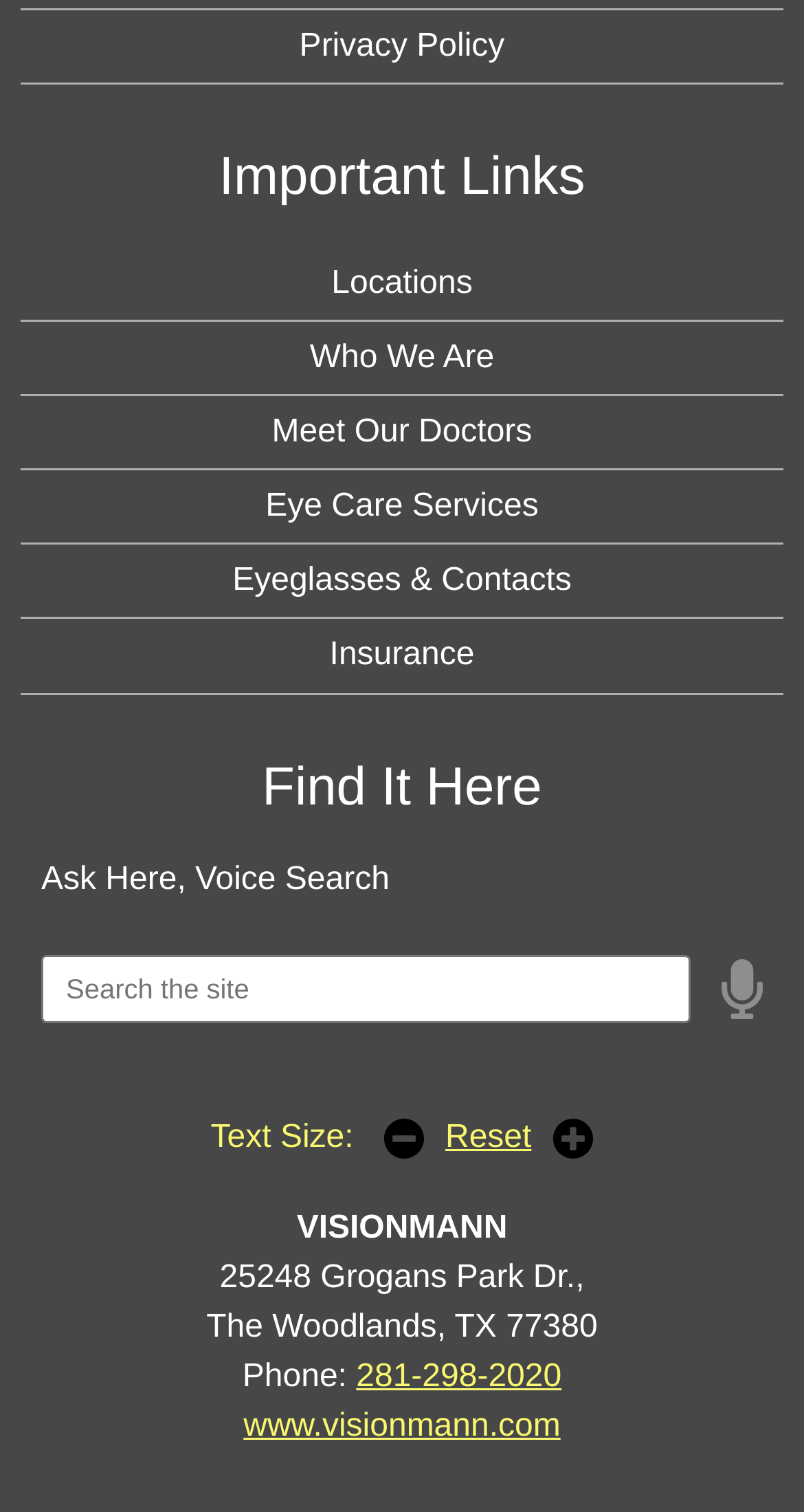Utilize the information from the image to answer the question in detail:
What is the purpose of the textbox?

I found the purpose of the textbox by looking at the static text element with the content 'Ask Here, Voice Search' located above the textbox, and the static text element with the content 'Speak Field' located next to the textbox.